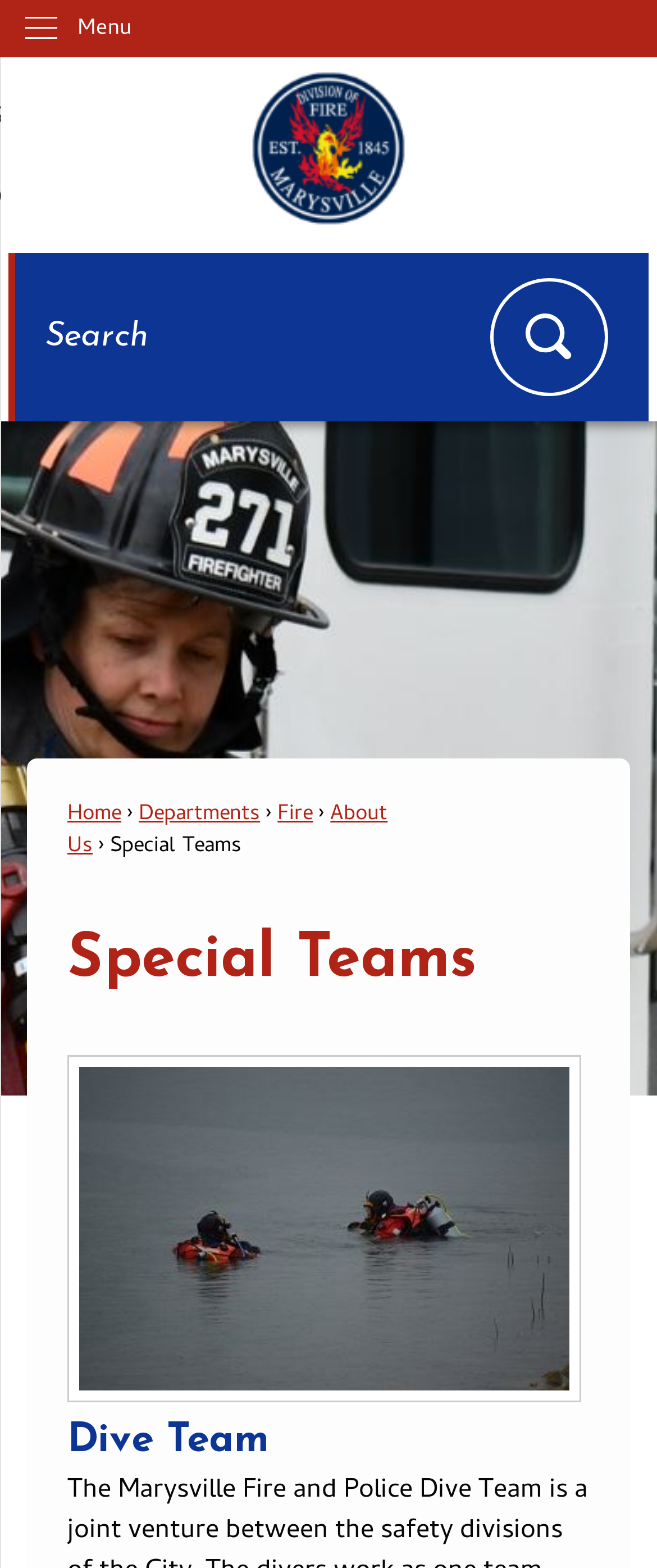What is the name of the current page? Please answer the question using a single word or phrase based on the image.

Special Teams